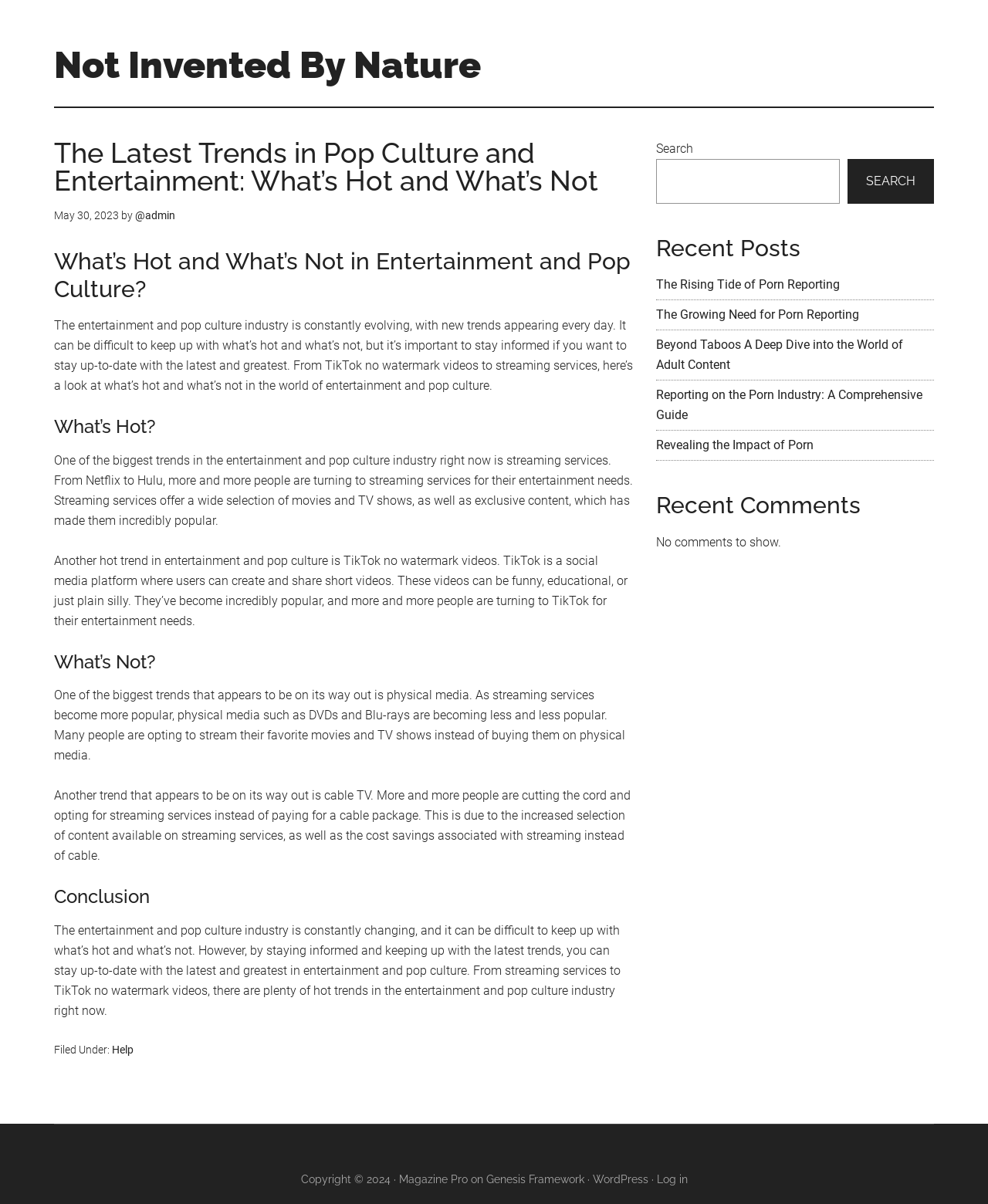Please locate the bounding box coordinates of the element that needs to be clicked to achieve the following instruction: "Read the latest article". The coordinates should be four float numbers between 0 and 1, i.e., [left, top, right, bottom].

[0.055, 0.115, 0.641, 0.895]